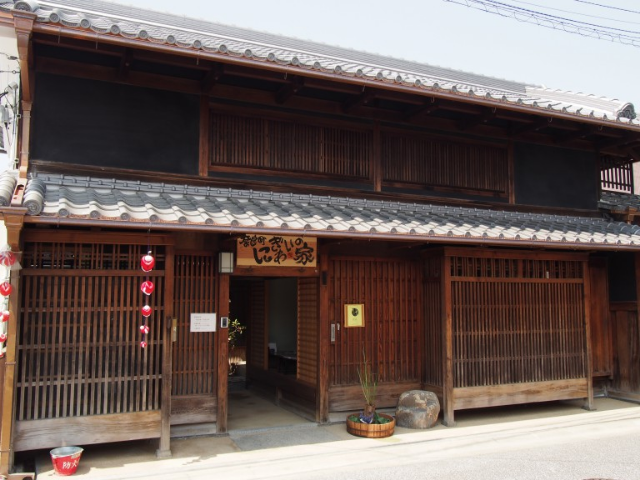Please provide a detailed answer to the question below by examining the image:
What type of architecture does Nigiwai-no-Ie exemplify?

The caption describes the building's features, such as its wooden structure, intricate latticework, and tiled roof, which are characteristic of traditional Japanese architecture, allowing us to identify the type of architecture it exemplifies.